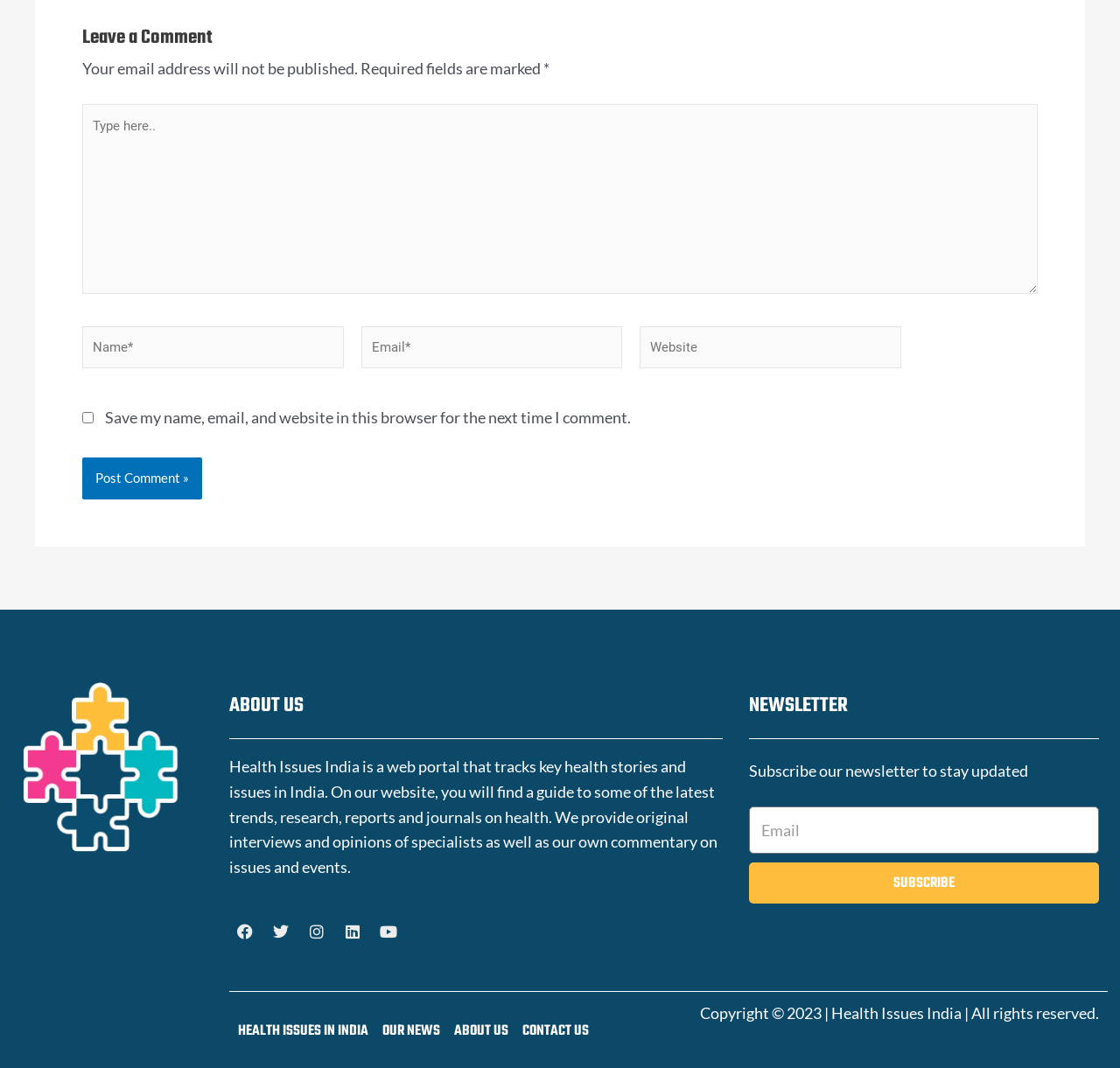Find the coordinates for the bounding box of the element with this description: "Contact Us".

[0.466, 0.954, 0.526, 0.978]